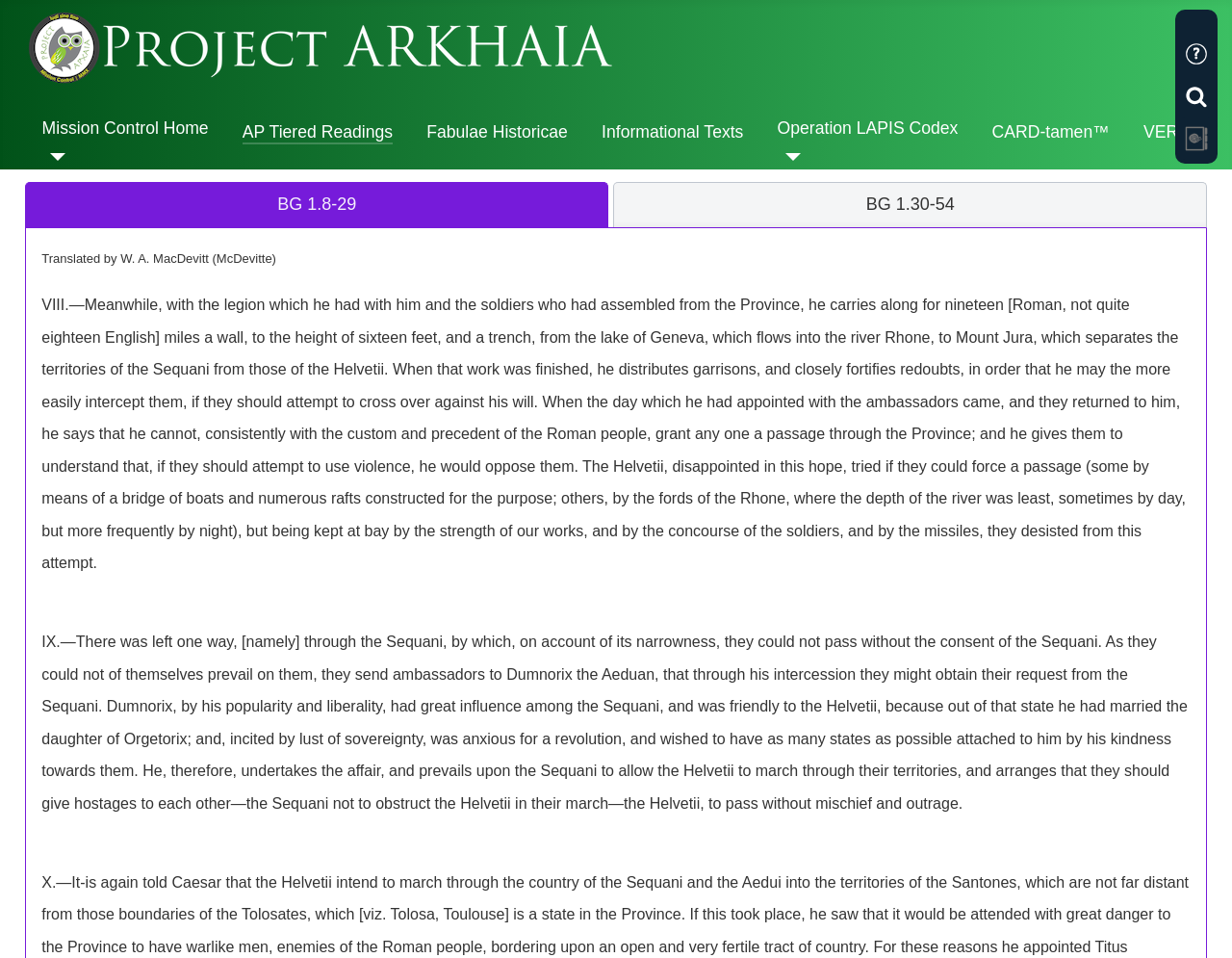Please determine the bounding box coordinates of the element's region to click in order to carry out the following instruction: "Click on CARD-tamen™ link". The coordinates should be four float numbers between 0 and 1, i.e., [left, top, right, bottom].

[0.805, 0.124, 0.901, 0.151]